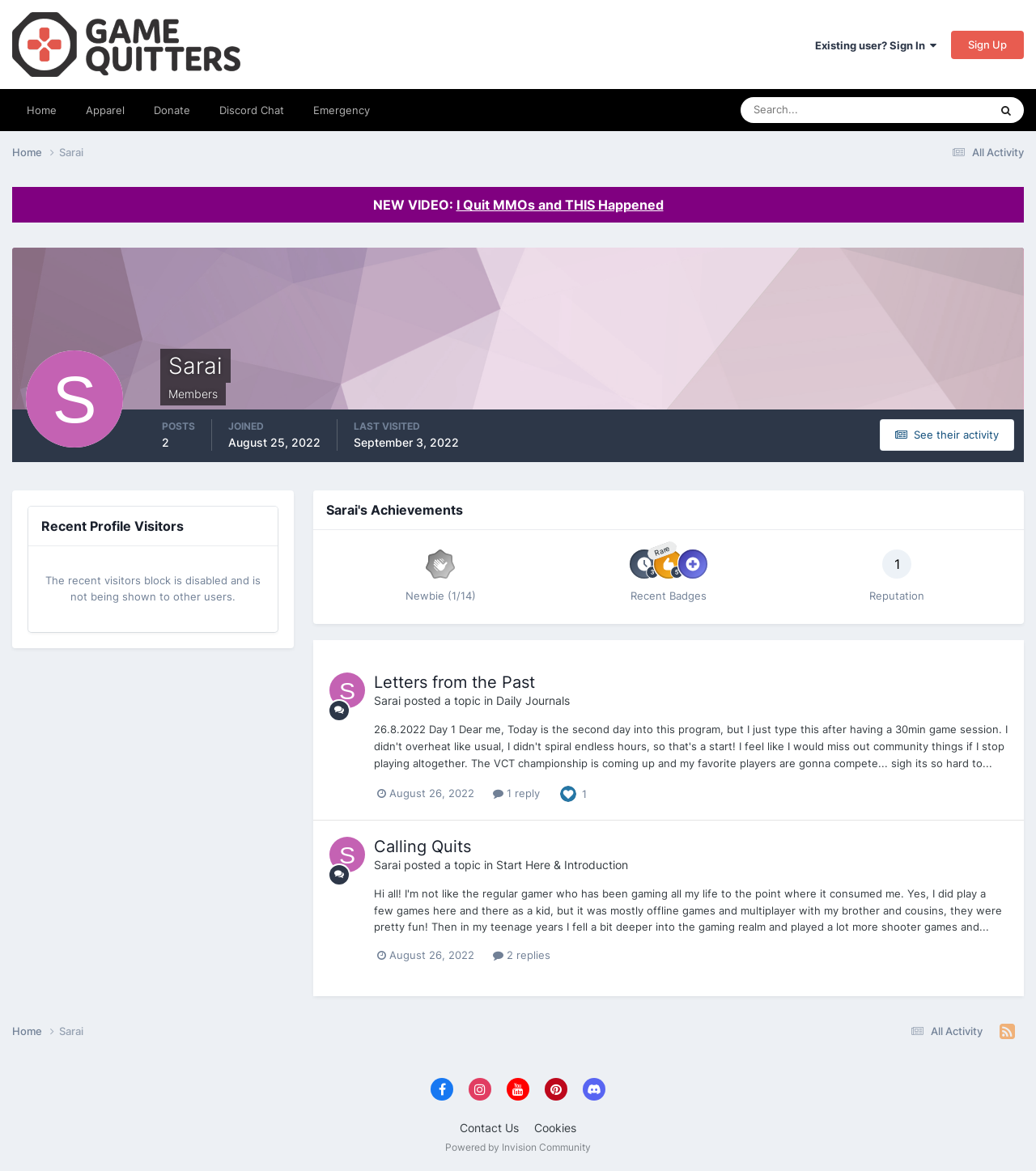Locate the bounding box coordinates of the element you need to click to accomplish the task described by this instruction: "View related topic about ACAPULCOBLUE".

None